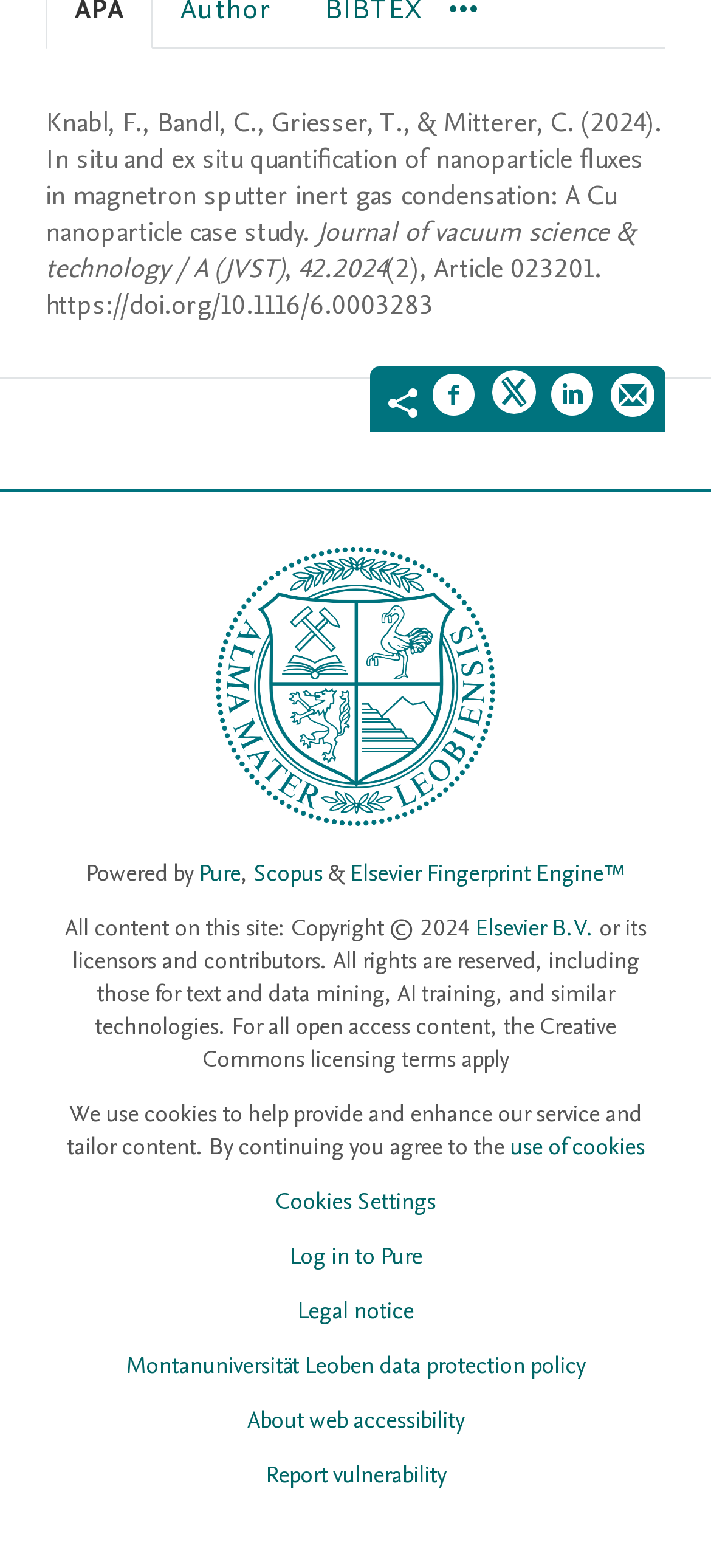Provide your answer to the question using just one word or phrase: What is the title of the research paper?

In situ and ex situ quantification of nanoparticle fluxes in magnetron sputter inert gas condensation: A Cu nanoparticle case study